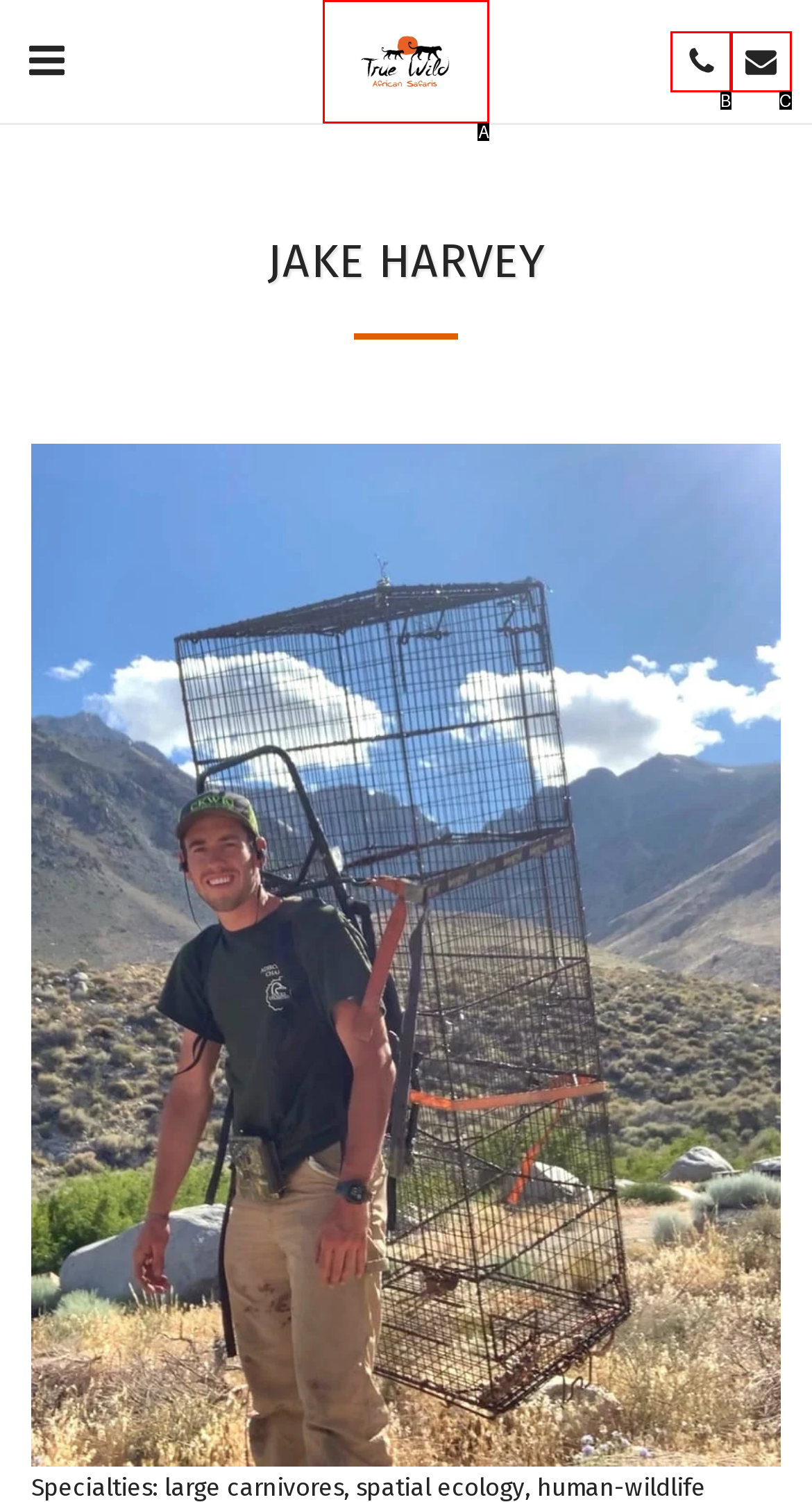Which HTML element matches the description: alt="Investigation and Cleanup Programs" the best? Answer directly with the letter of the chosen option.

None